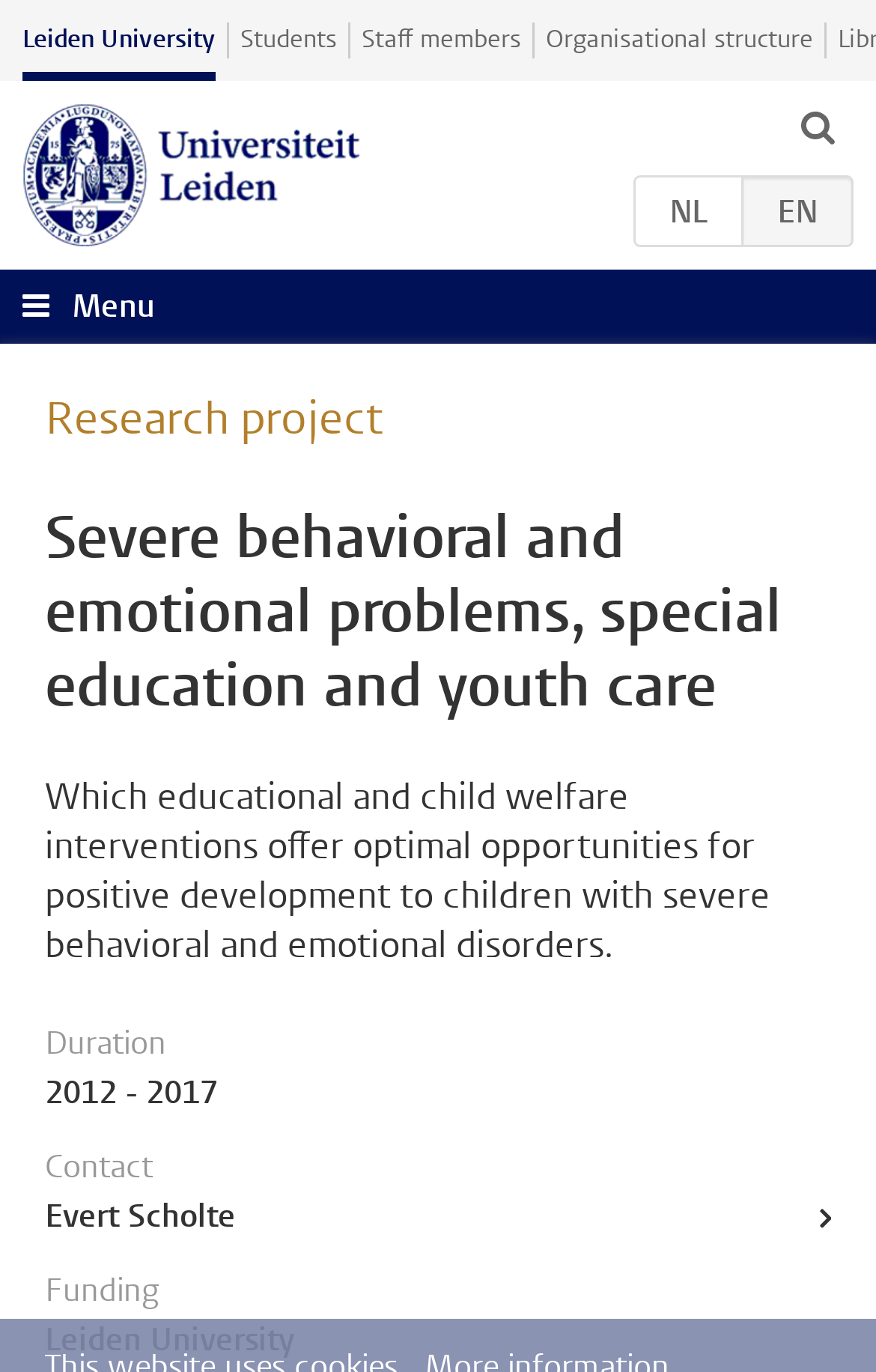Please locate the bounding box coordinates of the element that should be clicked to achieve the given instruction: "Switch to English language".

[0.887, 0.139, 0.933, 0.17]